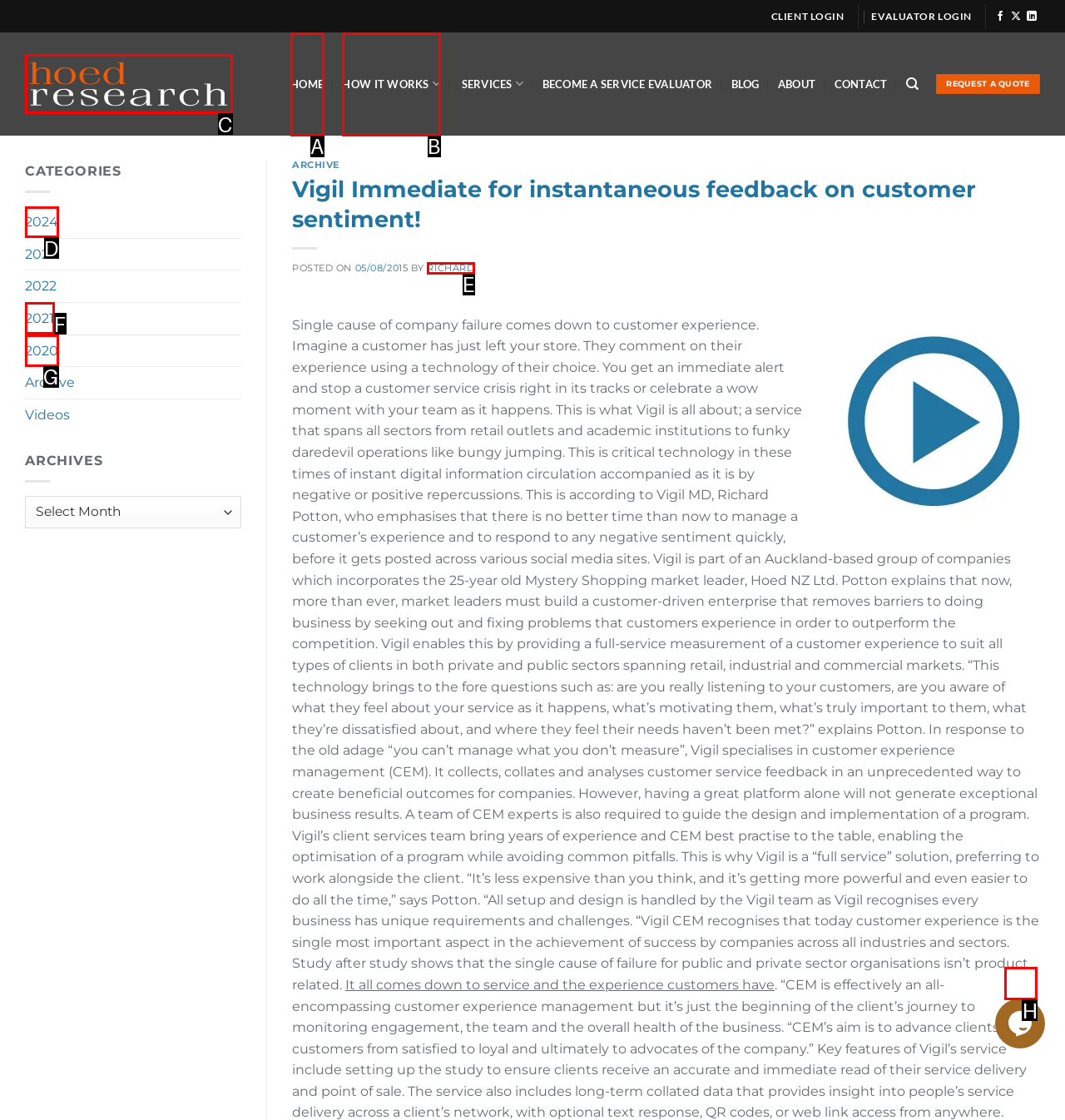Identify which HTML element should be clicked to fulfill this instruction: Go to top Reply with the correct option's letter.

H